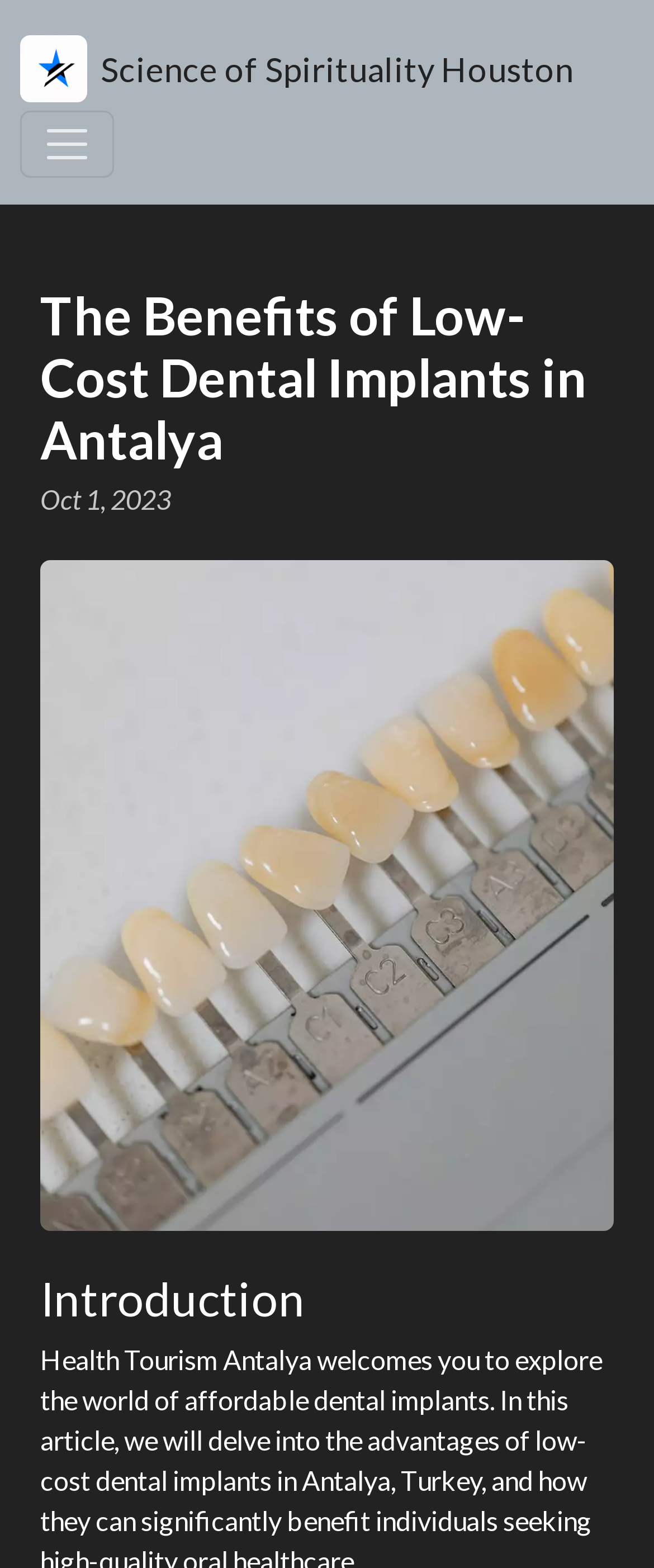How many headings are there in the navigation bar?
From the screenshot, supply a one-word or short-phrase answer.

3